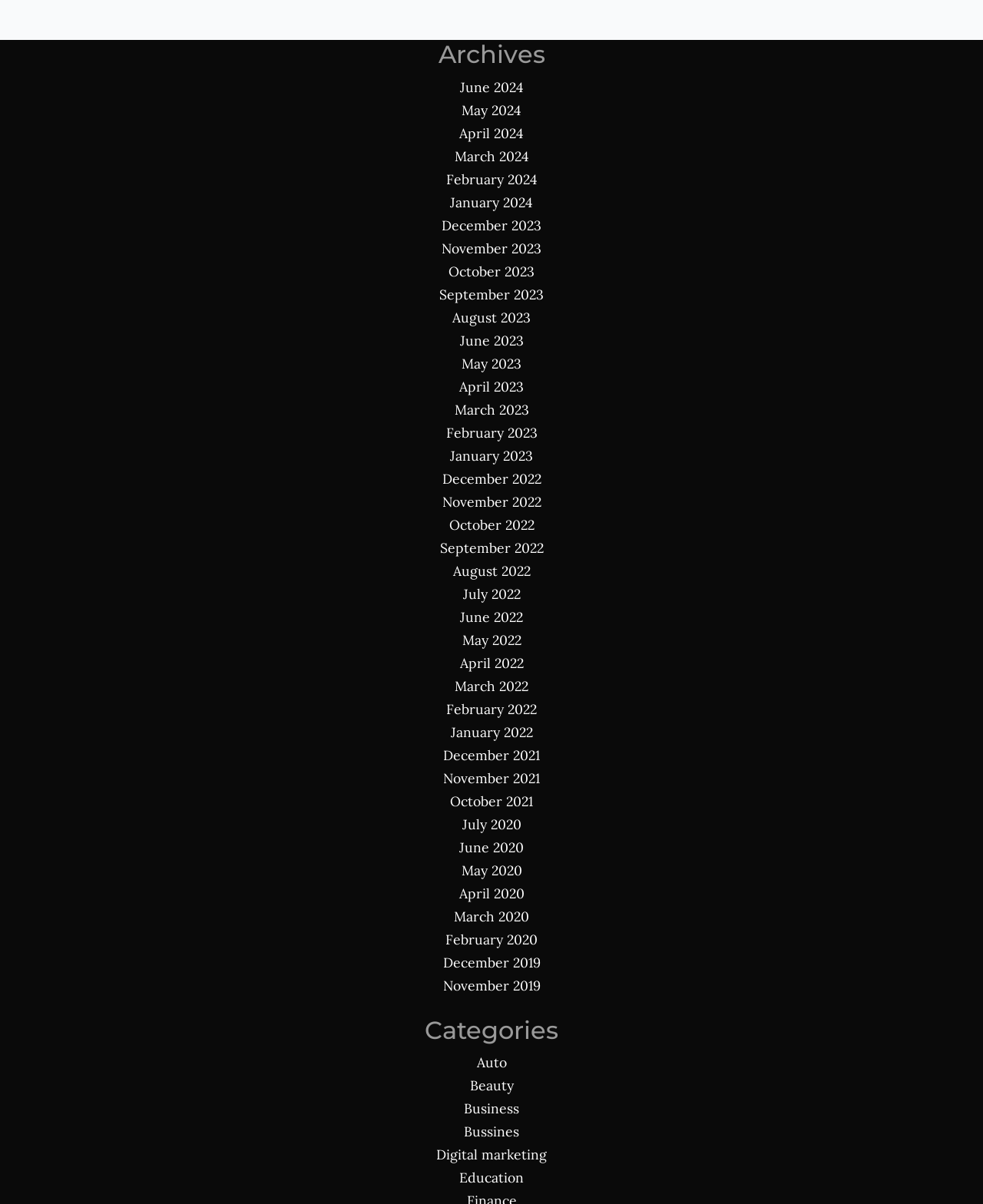Carefully examine the image and provide an in-depth answer to the question: What is the main category of archives?

The main category of archives is months because the webpage has a list of links with month names, such as 'June 2024', 'May 2024', etc. These links are organized in a vertical list, indicating that they are categorized by months.